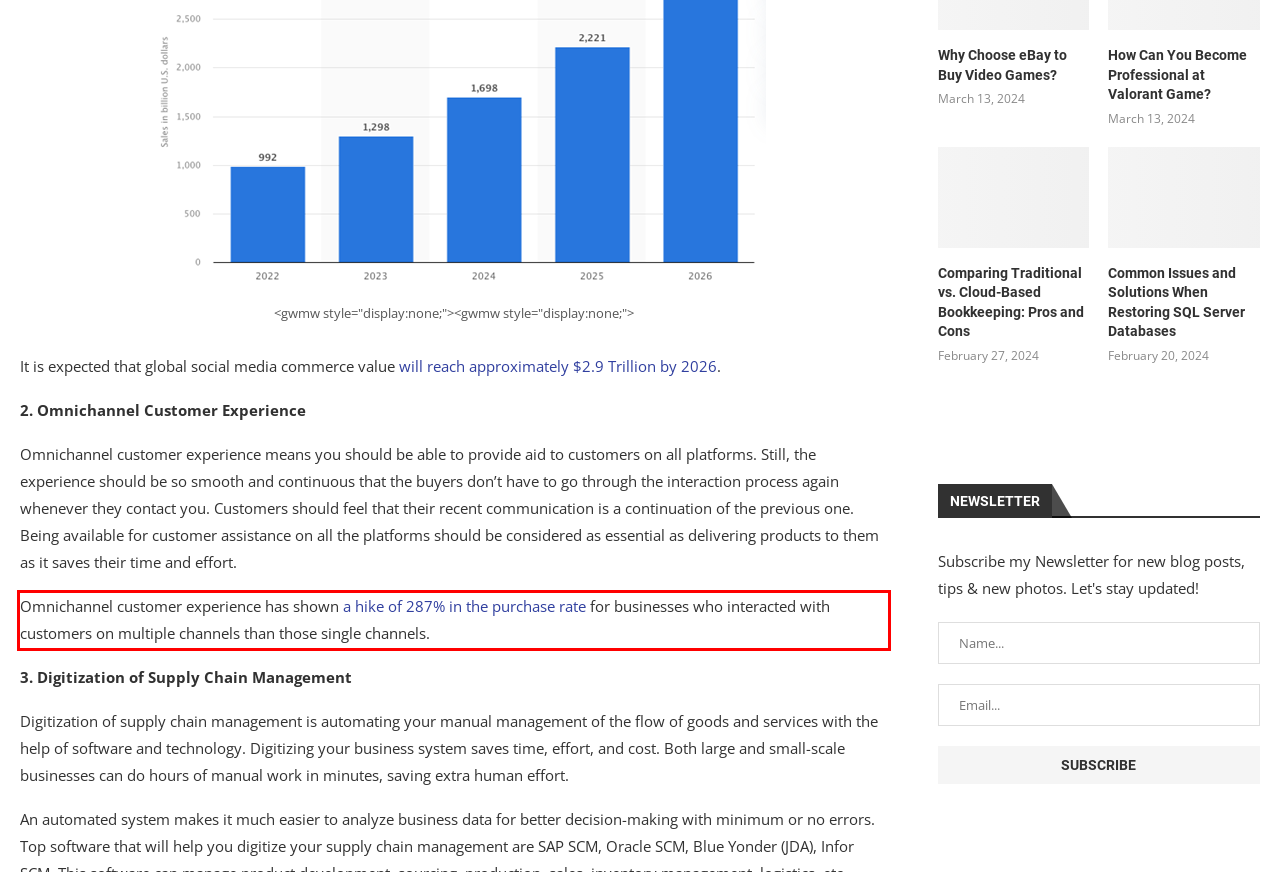You have a screenshot of a webpage with a red bounding box. Identify and extract the text content located inside the red bounding box.

Omnichannel customer experience has shown a hike of 287% in the purchase rate for businesses who interacted with customers on multiple channels than those single channels.